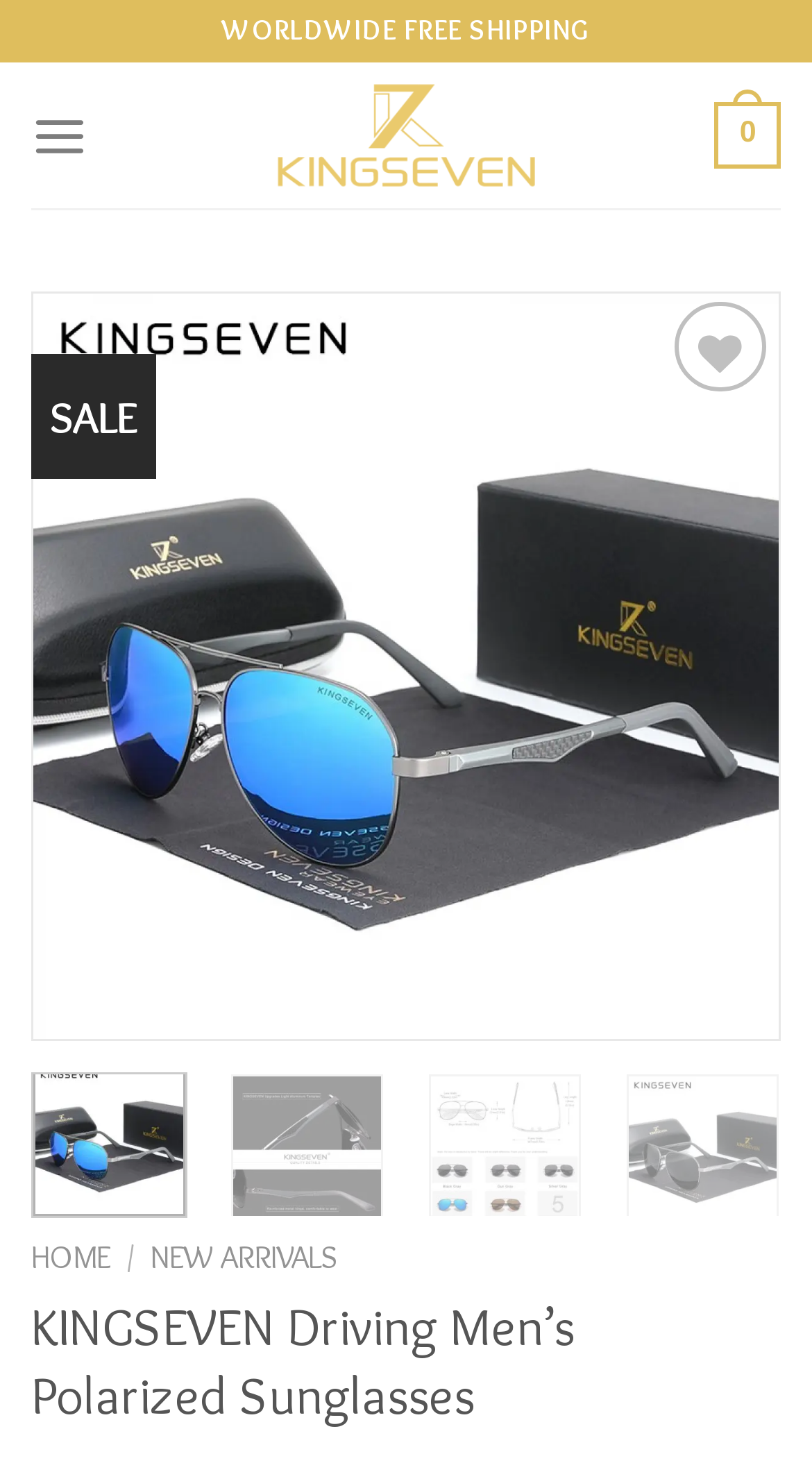How many navigation links are at the top?
Deliver a detailed and extensive answer to the question.

There are four navigation links at the top of the webpage, including 'King Seven Sunglasses', 'Menu', '0', and 'HOME'.